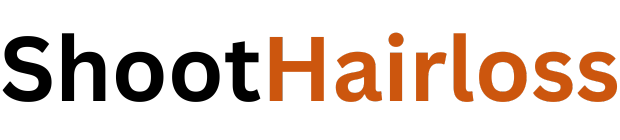Explain the image with as much detail as possible.

The image features the logo of "Shoot Hair Loss," designed with a modern and striking aesthetic. The word "Shoot" is rendered in bold black letters, while "Hair Loss" is emphasized in a vibrant orange hue, creatively combined into a single design. This logo likely represents a brand dedicated to addressing hair thinning and loss by offering insights, products, and guidance for effective solutions. Placed prominently, the logo sets the tone for a platform focused on helping individuals regain confidence through better hair care options.